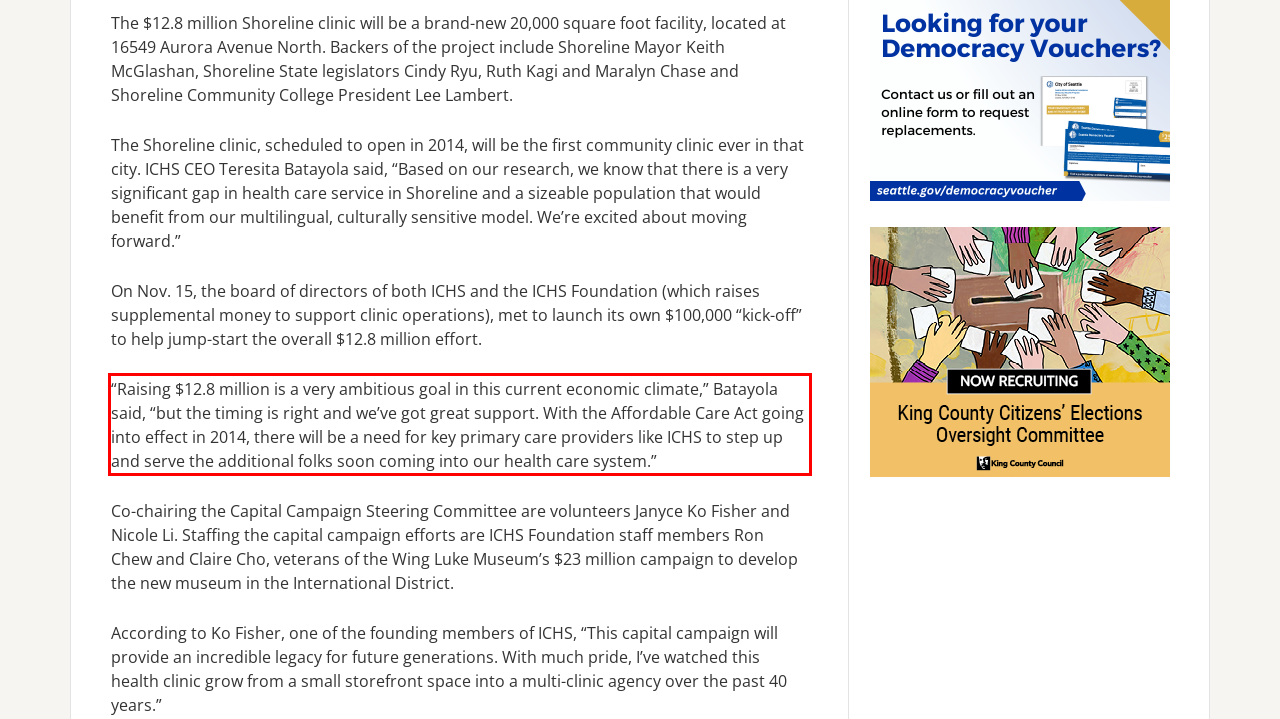You are looking at a screenshot of a webpage with a red rectangle bounding box. Use OCR to identify and extract the text content found inside this red bounding box.

“Raising $12.8 million is a very ambitious goal in this current economic climate,” Batayola said, “but the timing is right and we’ve got great support. With the Affordable Care Act going into effect in 2014, there will be a need for key primary care providers like ICHS to step up and serve the additional folks soon coming into our health care system.”